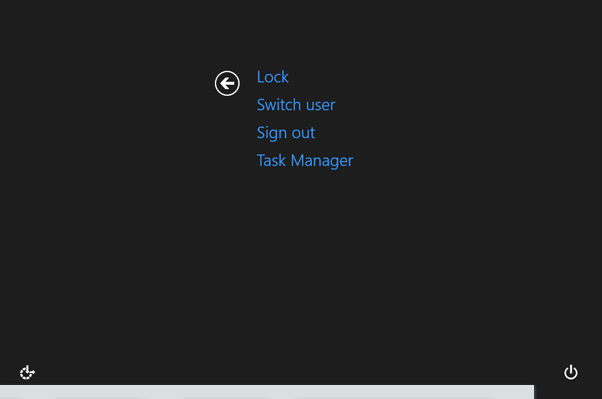What is the purpose of the power button icon?
Answer with a single word or phrase, using the screenshot for reference.

Shutting down or restarting the system